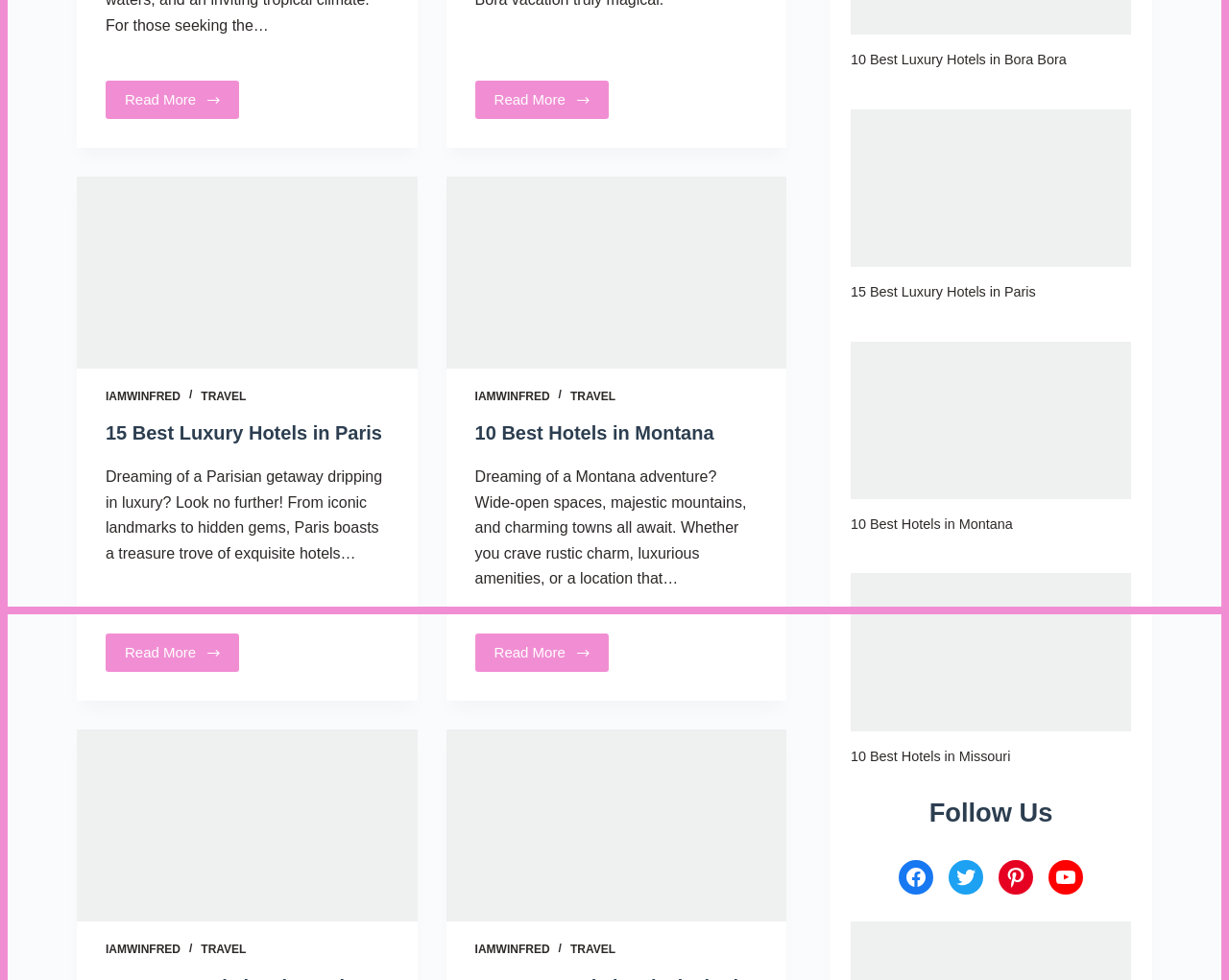Determine the bounding box of the UI element mentioned here: "iamwinfred". The coordinates must be in the format [left, top, right, bottom] with values ranging from 0 to 1.

[0.086, 0.962, 0.147, 0.975]